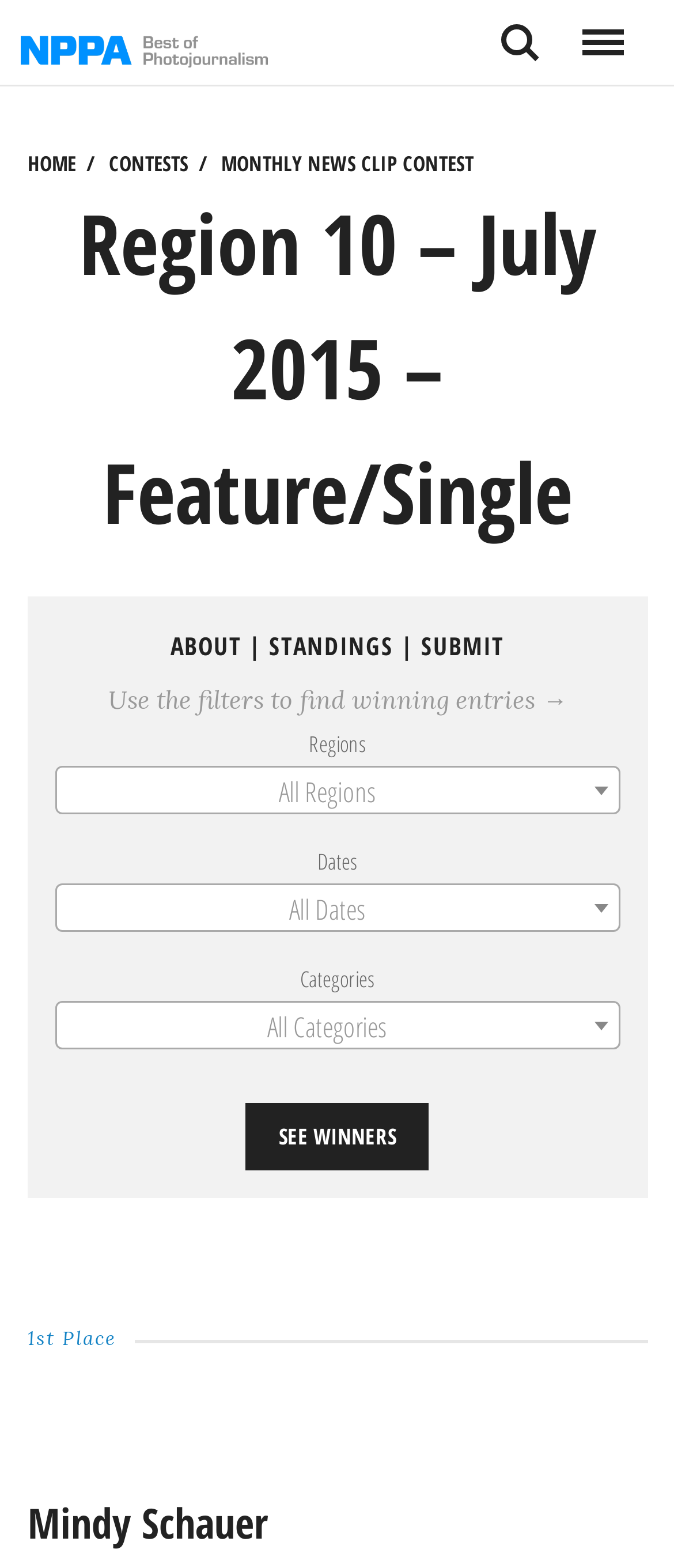What is the purpose of the button at the bottom?
Answer the question with a detailed and thorough explanation.

The button at the bottom of the webpage with bounding box coordinates [0.364, 0.704, 0.636, 0.746] is labeled 'SEE WINNERS', indicating its purpose is to show the winners of a contest or competition.